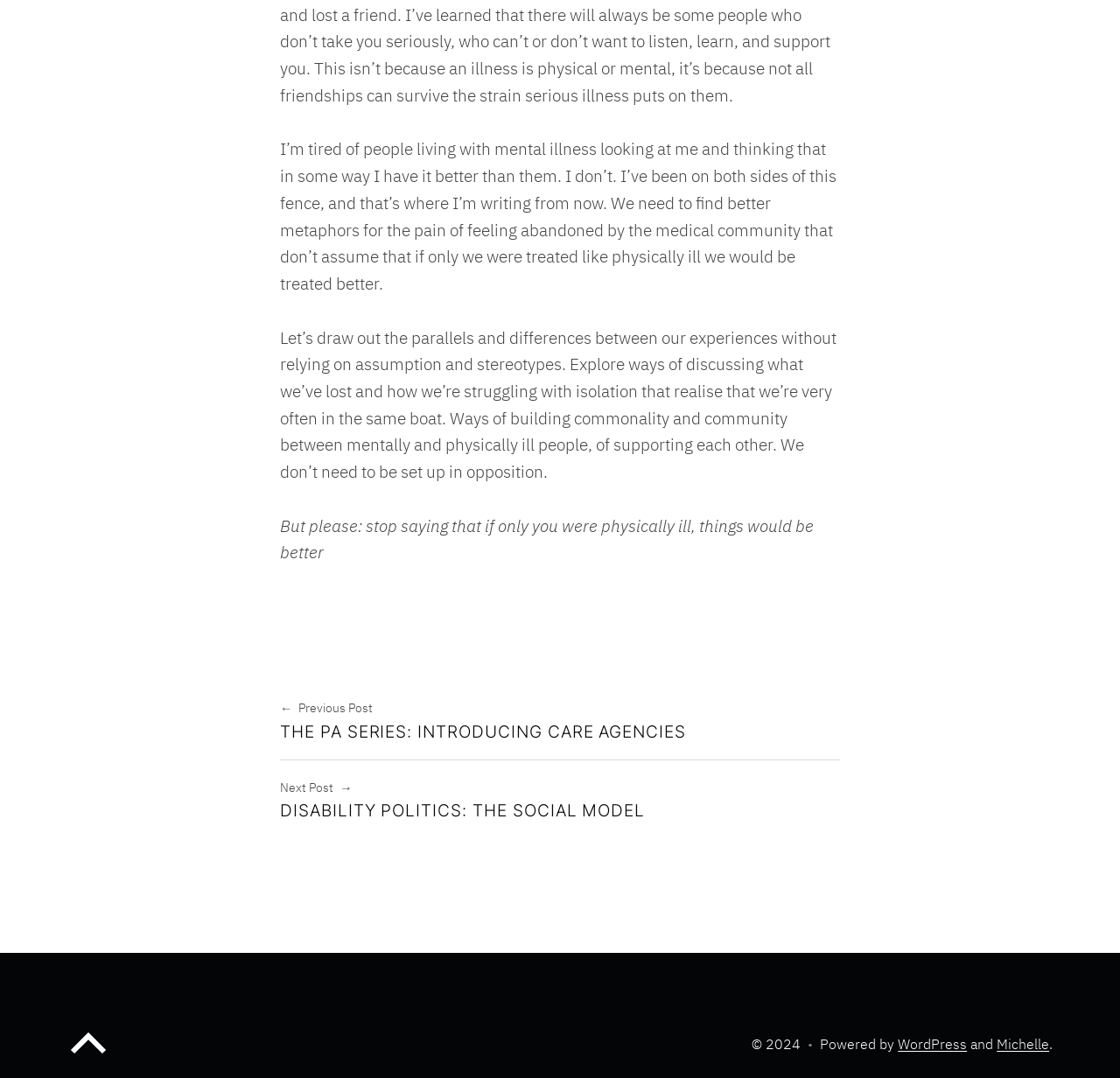Provide a one-word or one-phrase answer to the question:
What platform is the website powered by?

WordPress